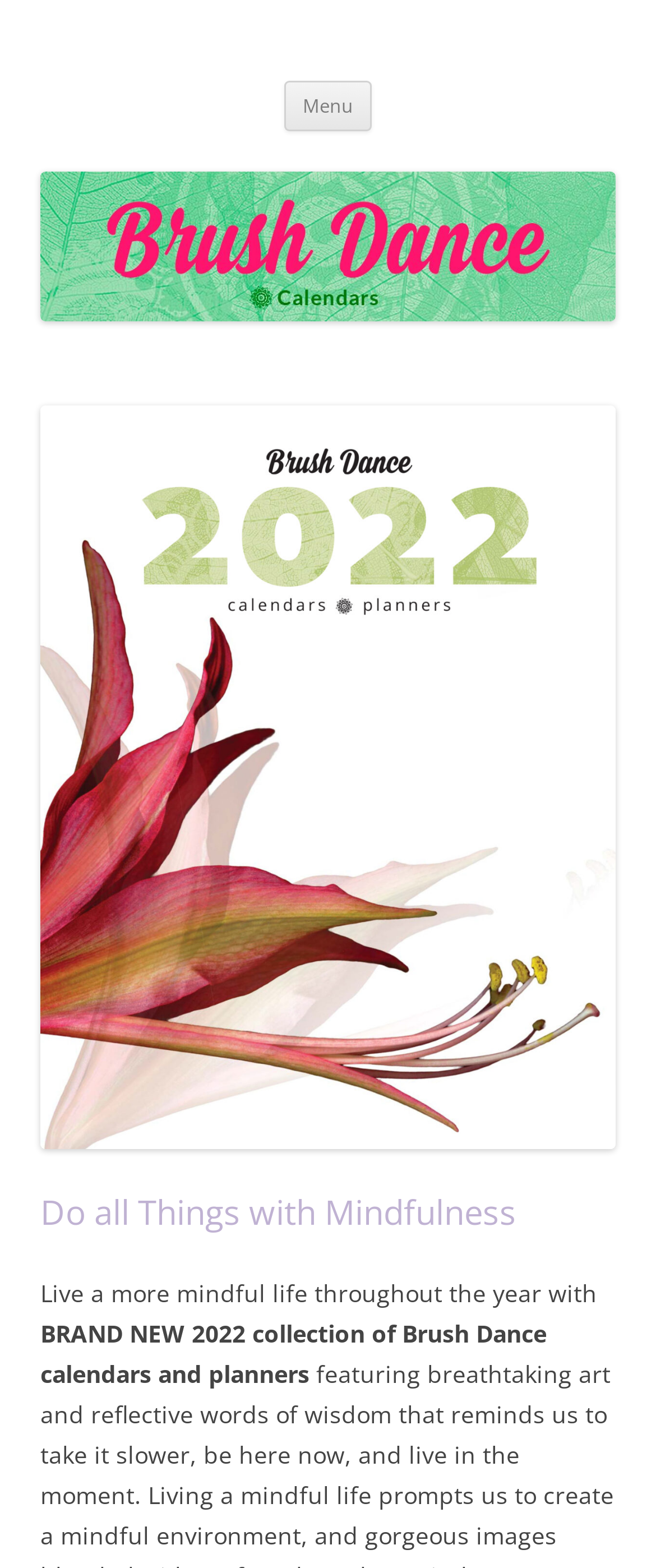Give a one-word or phrase response to the following question: What type of products are being showcased?

Calendars and planners